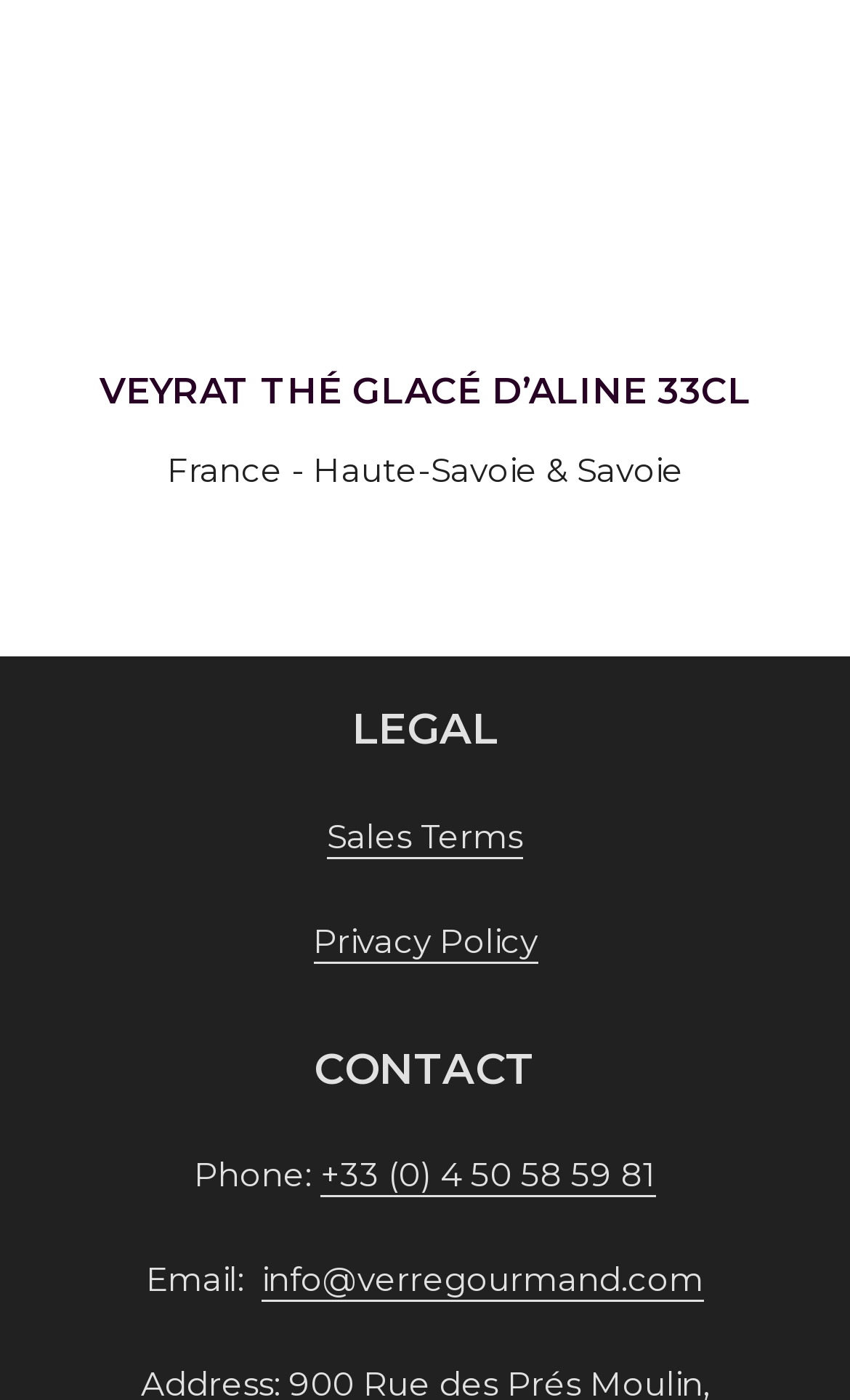What are the legal documents available?
Observe the image and answer the question with a one-word or short phrase response.

Sales Terms, Privacy Policy